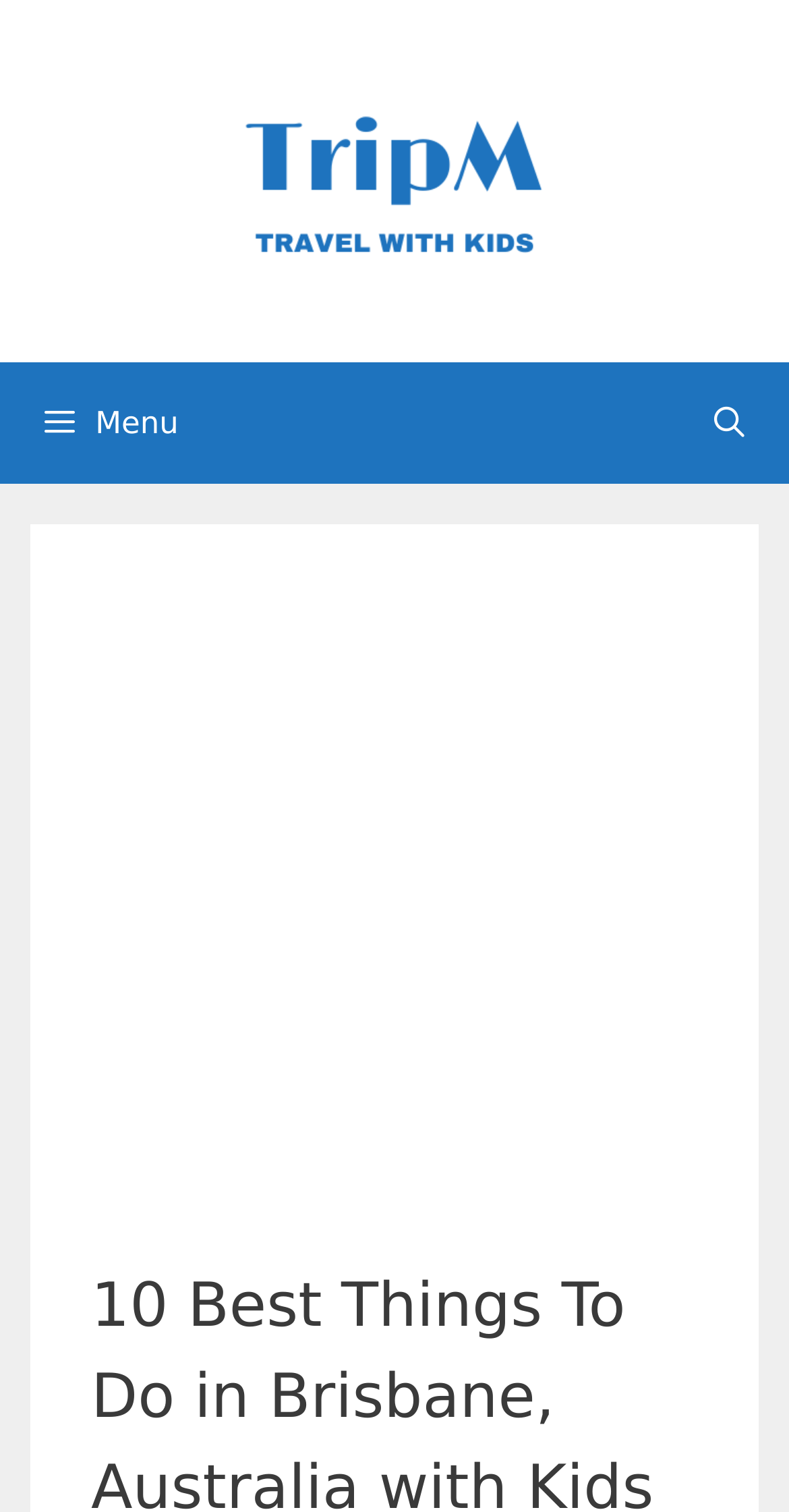Please extract the title of the webpage.

10 Best Things To Do in Brisbane, Australia with Kids